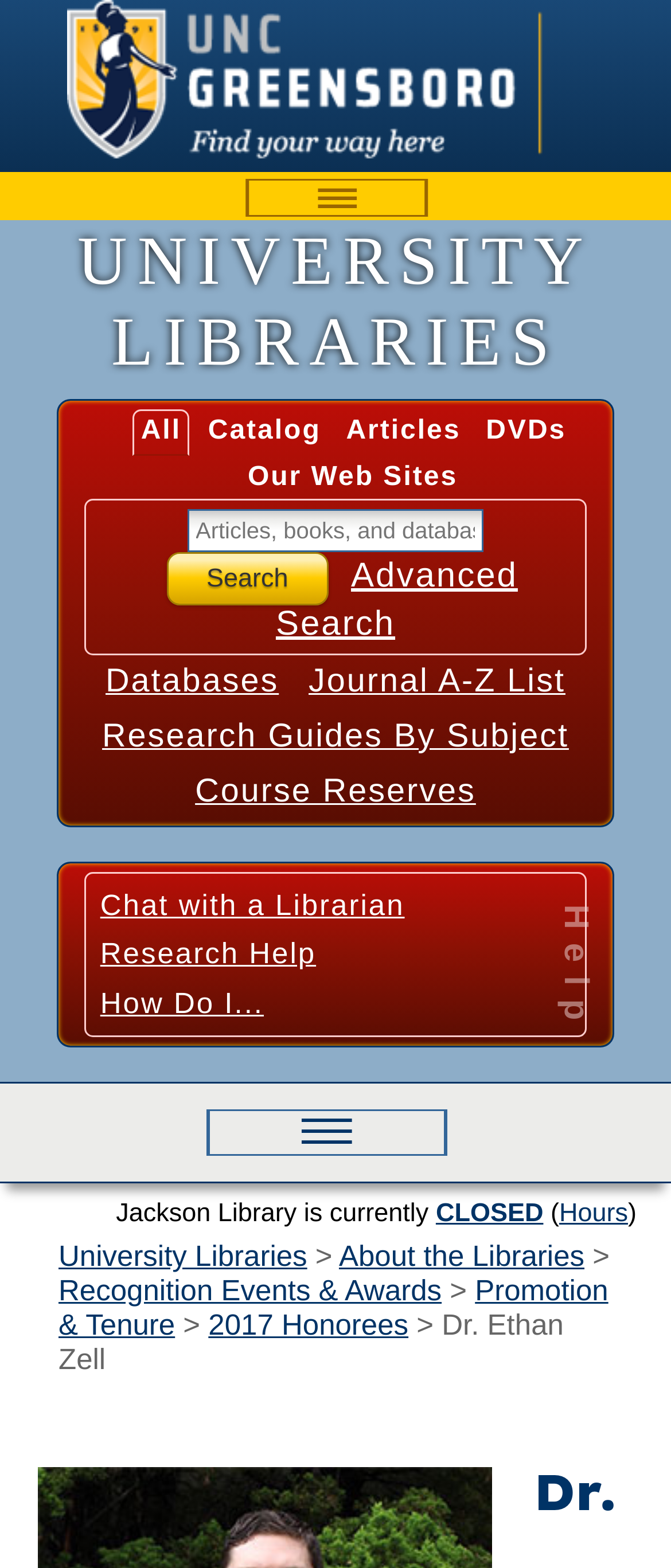Create an elaborate caption that covers all aspects of the webpage.

The webpage appears to be a personal profile page for Dr. Ethan Zell, affiliated with the University of North Carolina at Greensboro (UNCG). 

At the top, there is a navigation section with several links, including "Our Web Sites", "Databases", "Journal A-Z List", "Research Guides By Subject", and "Course Reserves". Below this section, there is a search bar with a textbox, a "Search" button, and an "Advanced Search" link.

On the right side of the page, there is a help section with a heading "Help" and three links: "Chat with a Librarian", "Research Help", and "How Do I...". 

In the middle of the page, there is a prominent notice stating that "Jackson Library is currently CLOSED" with a link to "Hours". 

Below this notice, there are several links related to the University Libraries, including "University Libraries", "About the Libraries", "Recognition Events & Awards", "Promotion & Tenure", and "2017 Honorees". 

Finally, at the bottom of the page, there is a brief introduction to Dr. Ethan Zell.